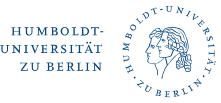What do the two classical busts likely represent?
Refer to the image and offer an in-depth and detailed answer to the question.

The stylized depiction of two classical busts on the right side of the logo likely represents the university's namesake, Wilhelm von Humboldt, reinforcing the institution's identity.